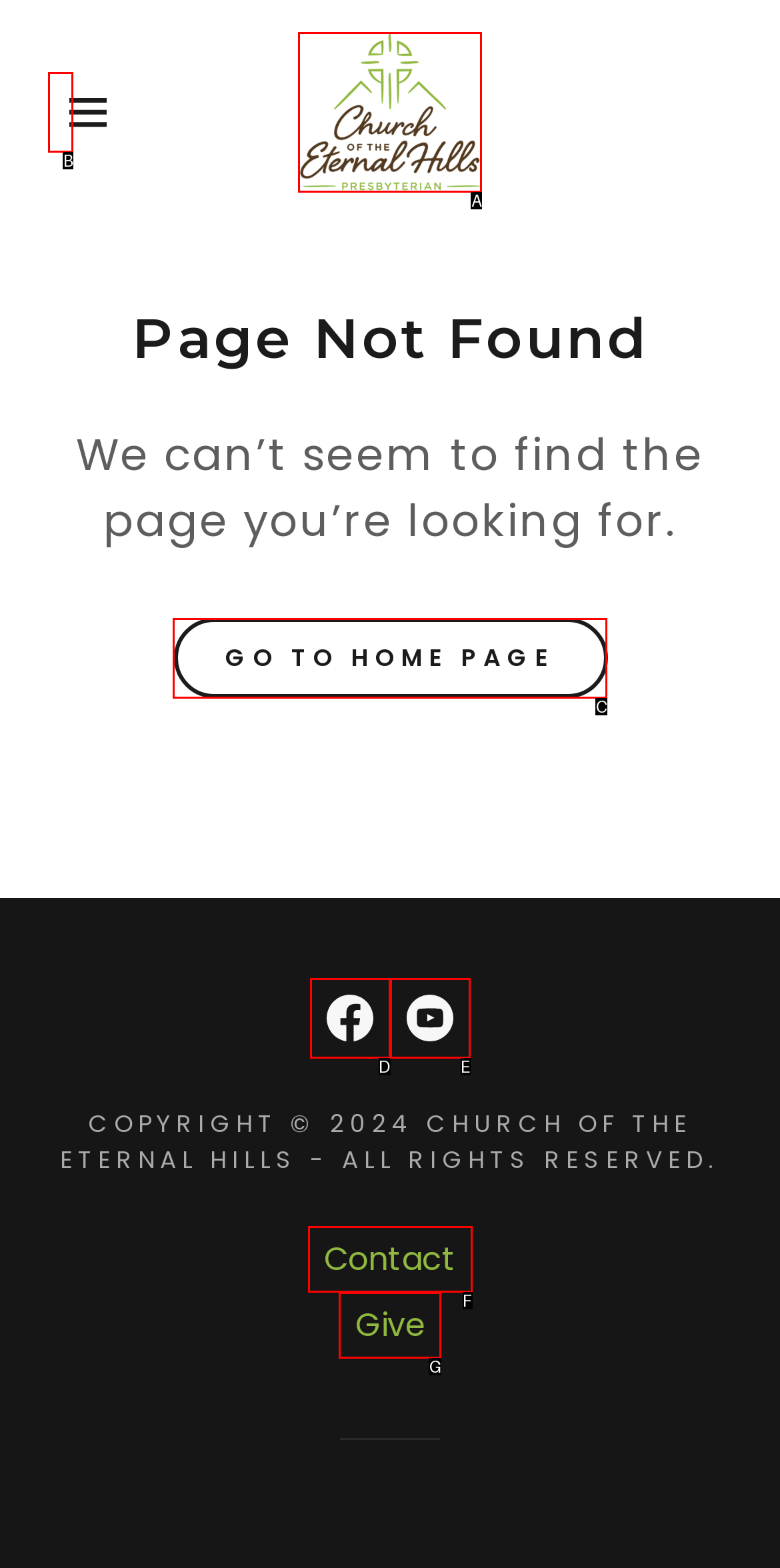Identify the letter of the UI element that fits the description: title="Church of the Eternal Hills"
Respond with the letter of the option directly.

A